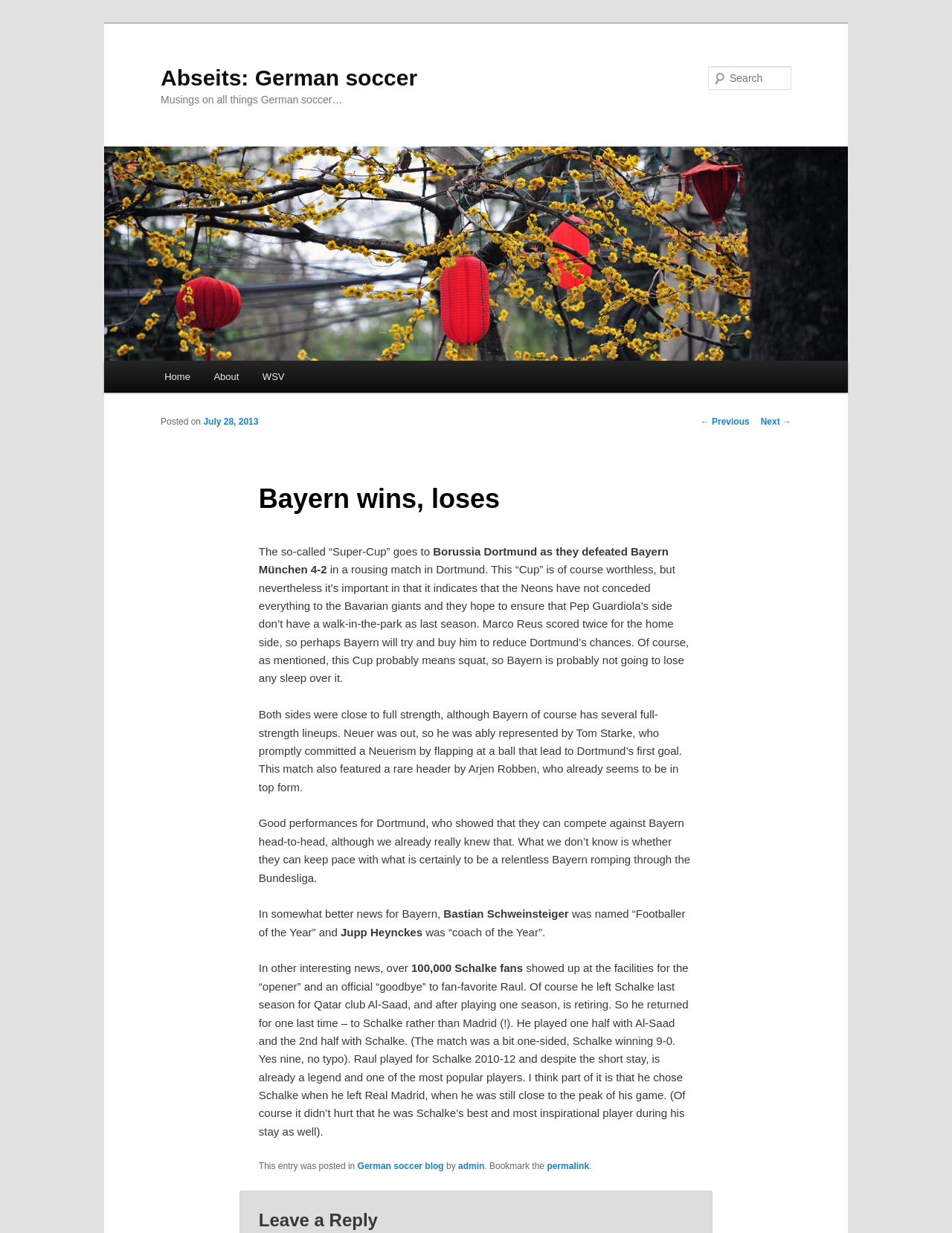Who is the author of the post?
Using the image, elaborate on the answer with as much detail as possible.

The author of the post can be found in the footer section of the page, where it reads 'This entry was posted in German soccer blog by admin'.